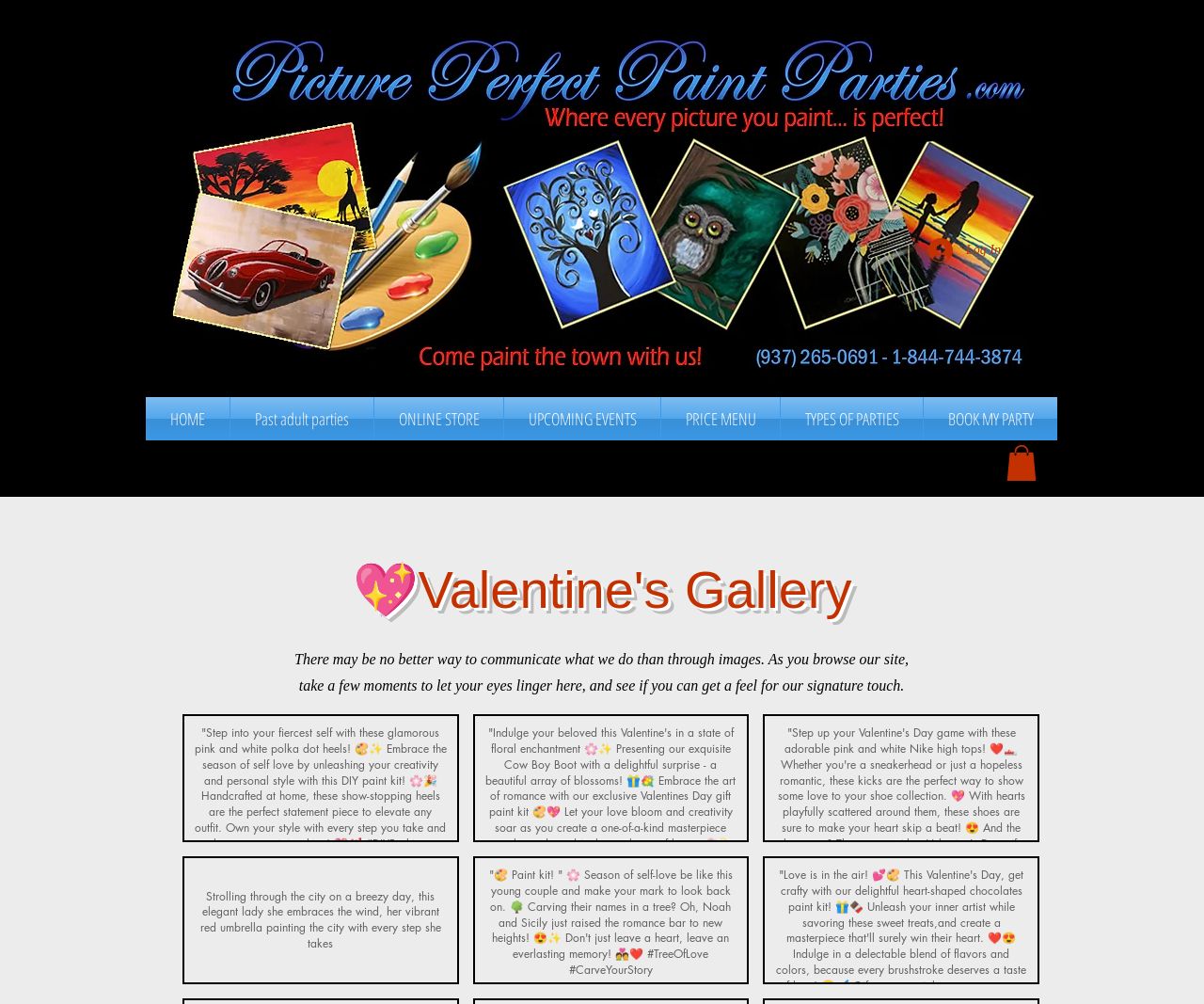Please identify the coordinates of the bounding box that should be clicked to fulfill this instruction: "Explore the Valentine's Gallery".

[0.168, 0.551, 0.832, 0.625]